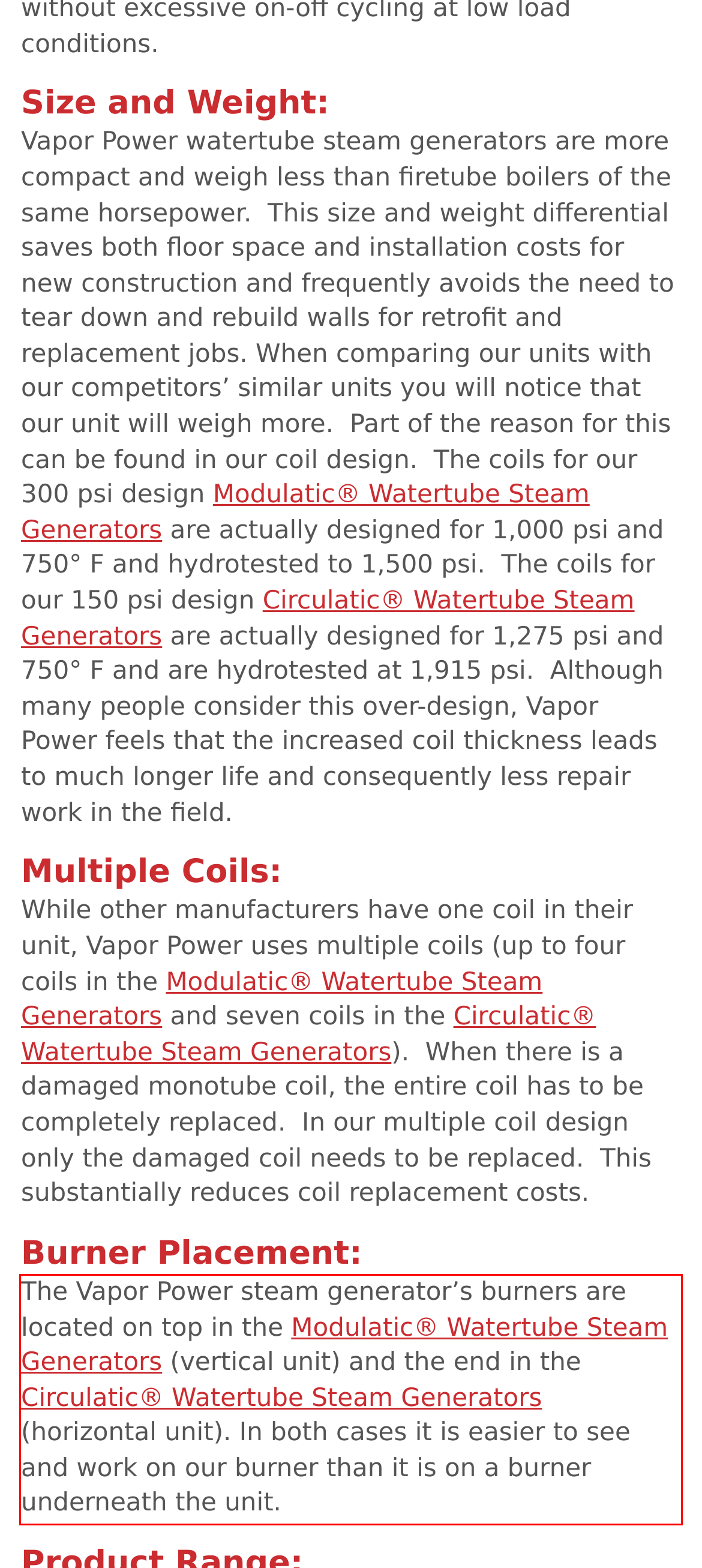Analyze the webpage screenshot and use OCR to recognize the text content in the red bounding box.

The Vapor Power steam generator’s burners are located on top in the Modulatic® Watertube Steam Generators (vertical unit) and the end in the Circulatic® Watertube Steam Generators (horizontal unit). In both cases it is easier to see and work on our burner than it is on a burner underneath the unit.